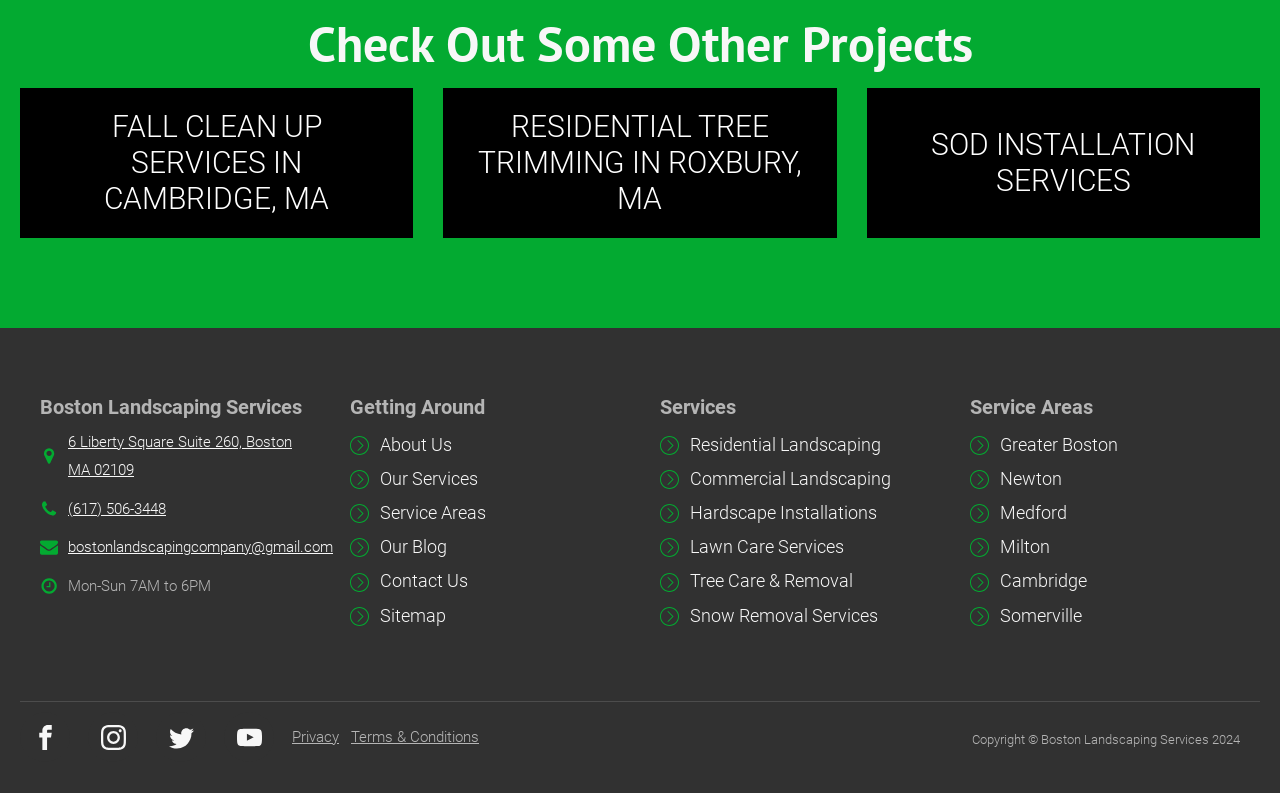Find the bounding box coordinates of the element to click in order to complete the given instruction: "Install sod in your yard."

[0.677, 0.111, 0.984, 0.3]